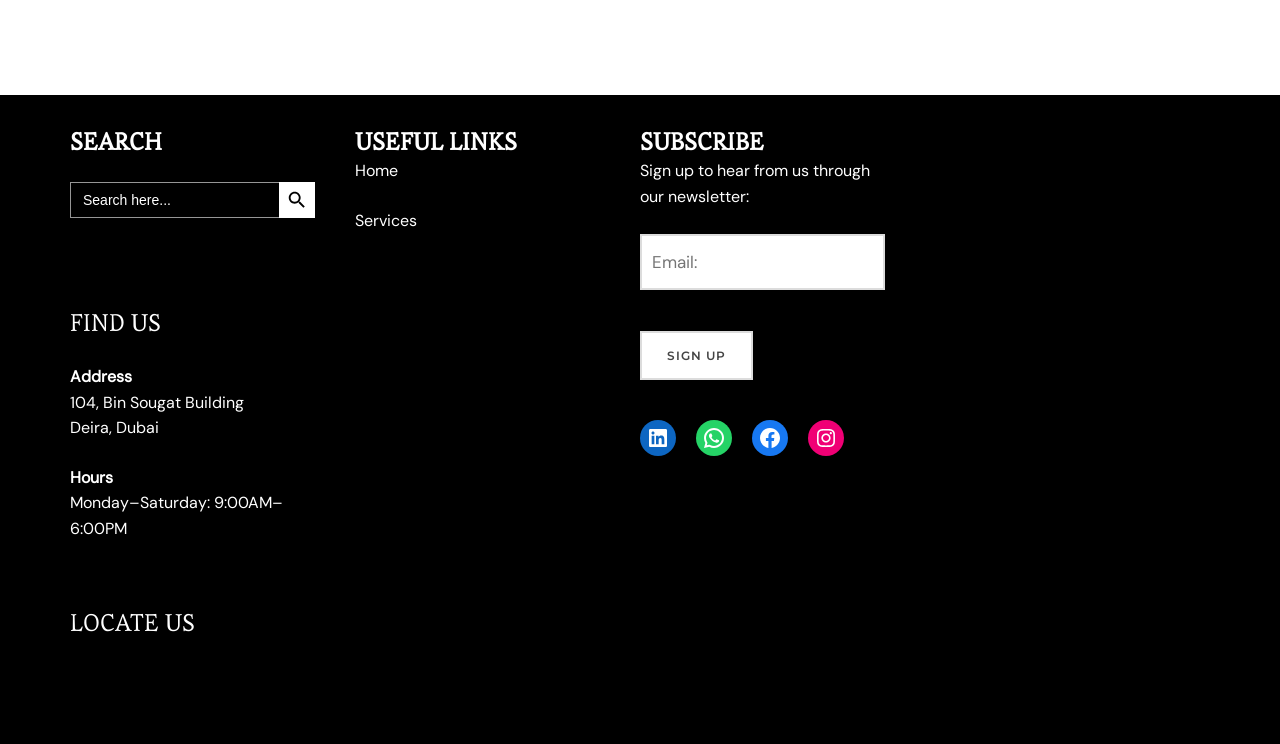Please determine the bounding box coordinates of the element's region to click in order to carry out the following instruction: "Find our address". The coordinates should be four float numbers between 0 and 1, i.e., [left, top, right, bottom].

[0.055, 0.492, 0.103, 0.52]